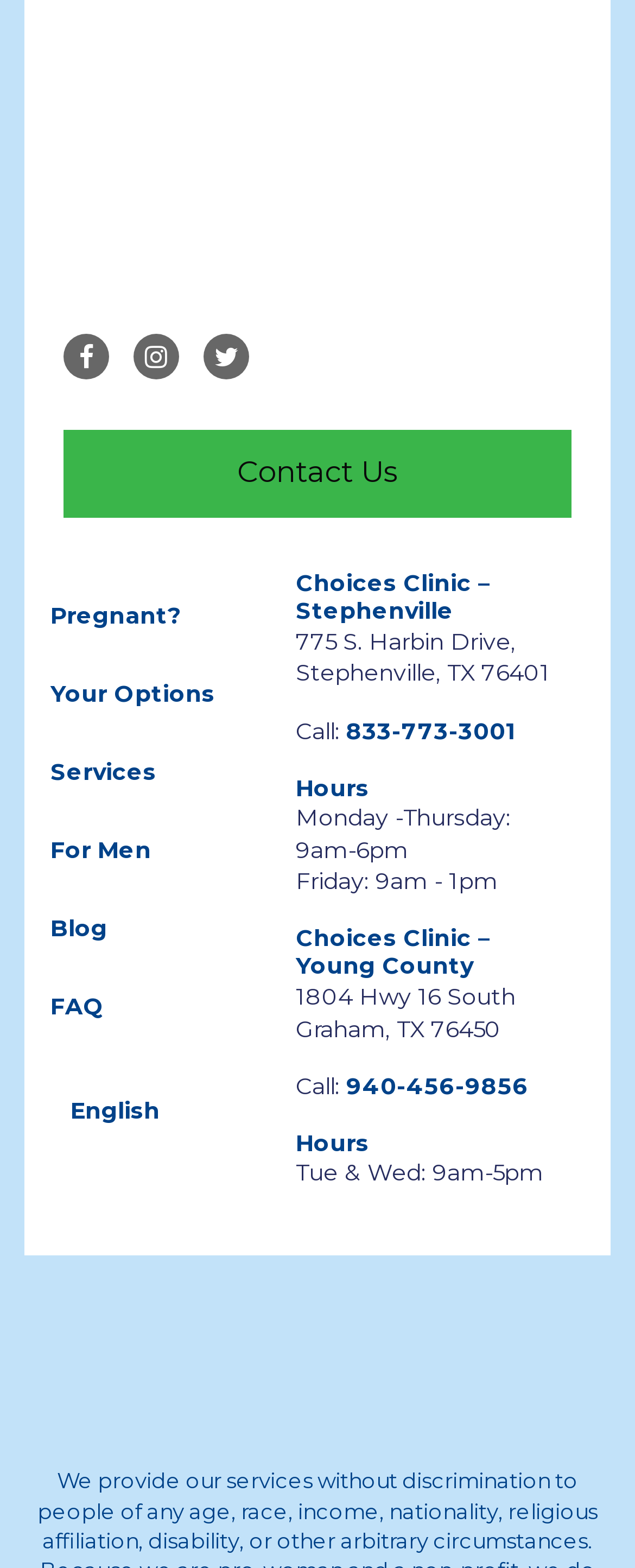Provide your answer in one word or a succinct phrase for the question: 
What is the phone number of Choices Clinic – Stephenville?

833-773-3001